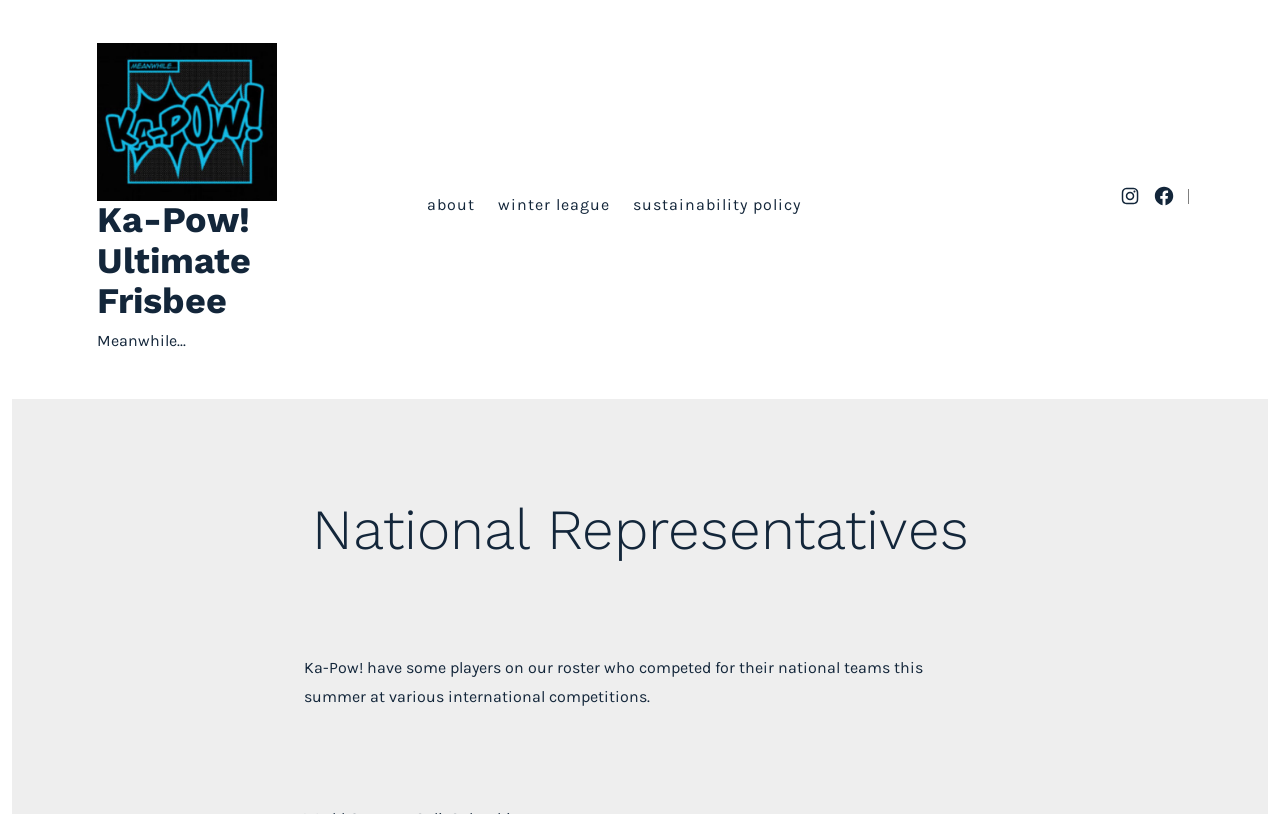Respond to the question below with a single word or phrase: What is the name of the Ultimate Frisbee team?

Ka-Pow!